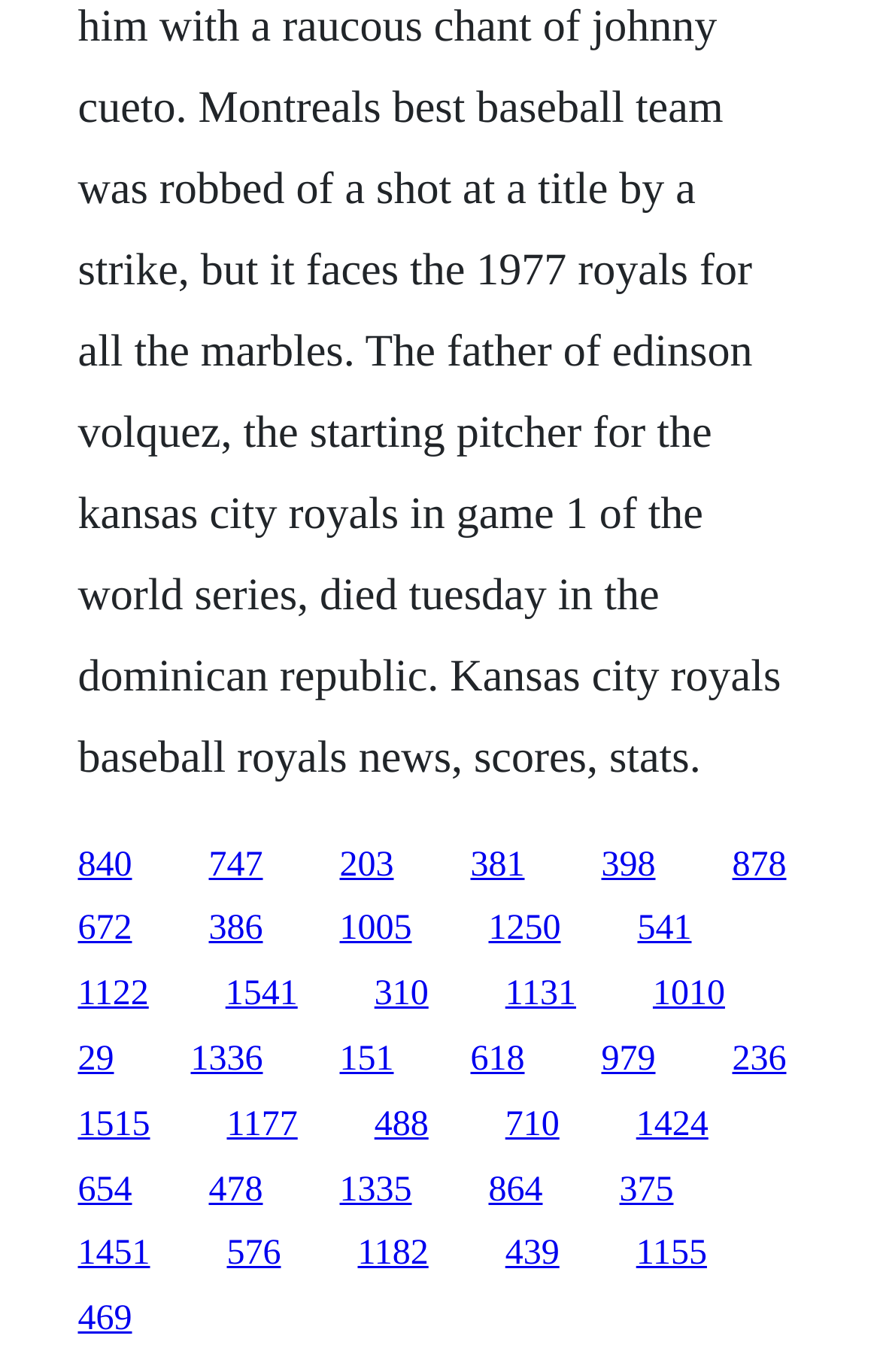Locate the bounding box coordinates of the clickable region to complete the following instruction: "visit the third link."

[0.386, 0.616, 0.447, 0.644]